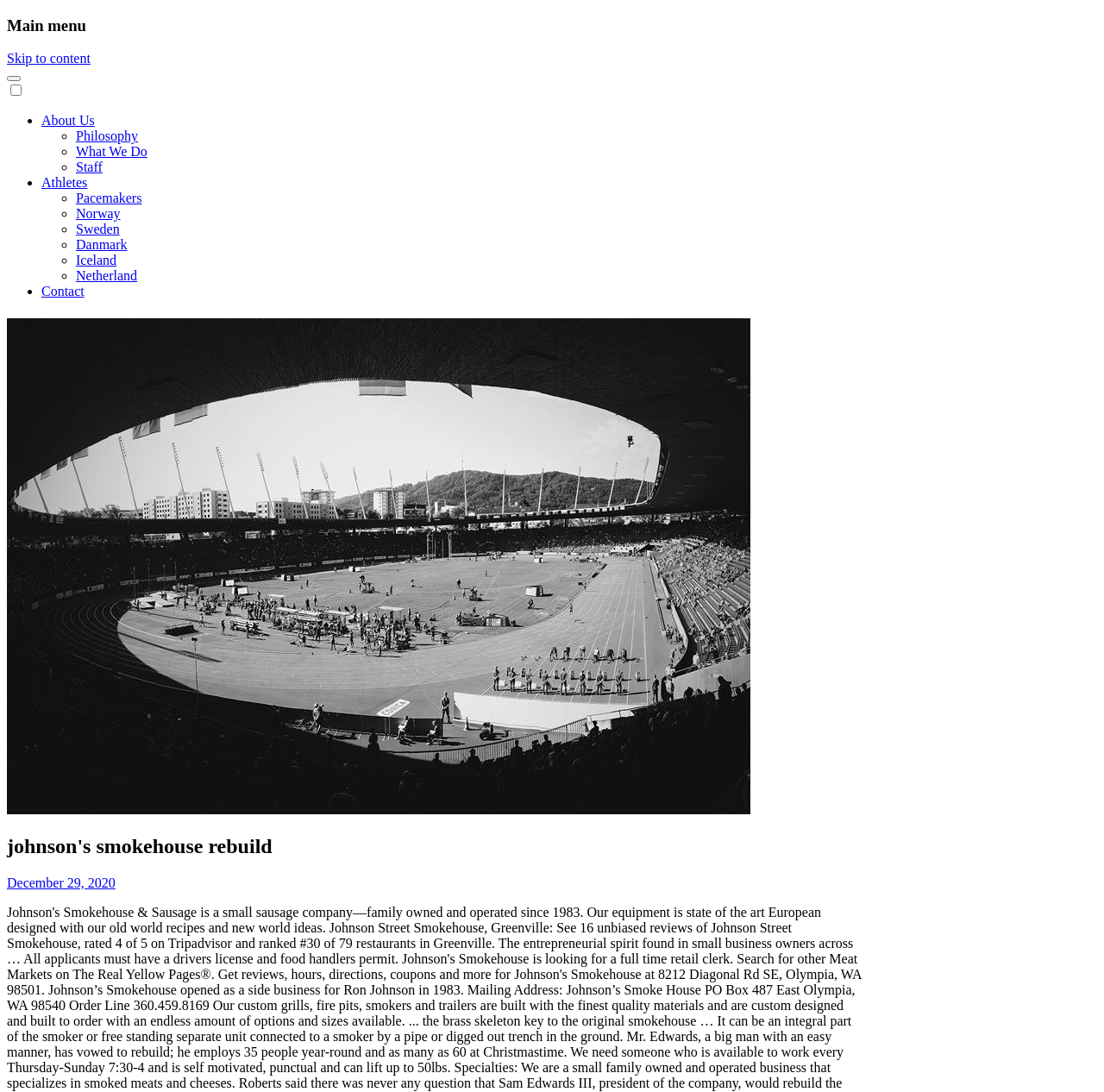Please identify the bounding box coordinates of the element's region that I should click in order to complete the following instruction: "Go to 'Contact'". The bounding box coordinates consist of four float numbers between 0 and 1, i.e., [left, top, right, bottom].

[0.038, 0.26, 0.076, 0.274]